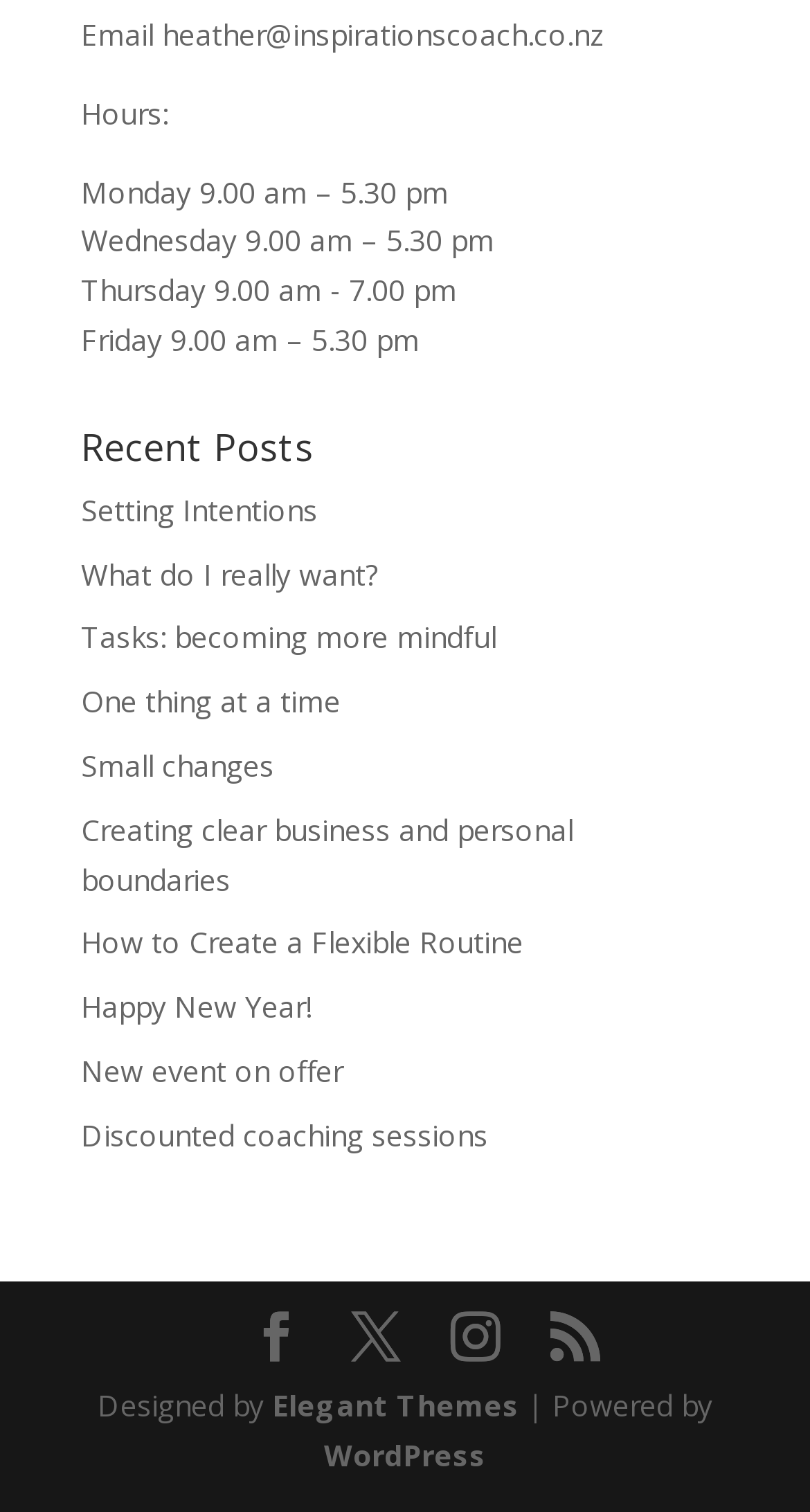How many recent posts are listed?
Provide a comprehensive and detailed answer to the question.

The recent posts are listed below the 'Recent Posts' heading. There are 9 links to different posts, including 'Setting Intentions', 'What do I really want?', and others.